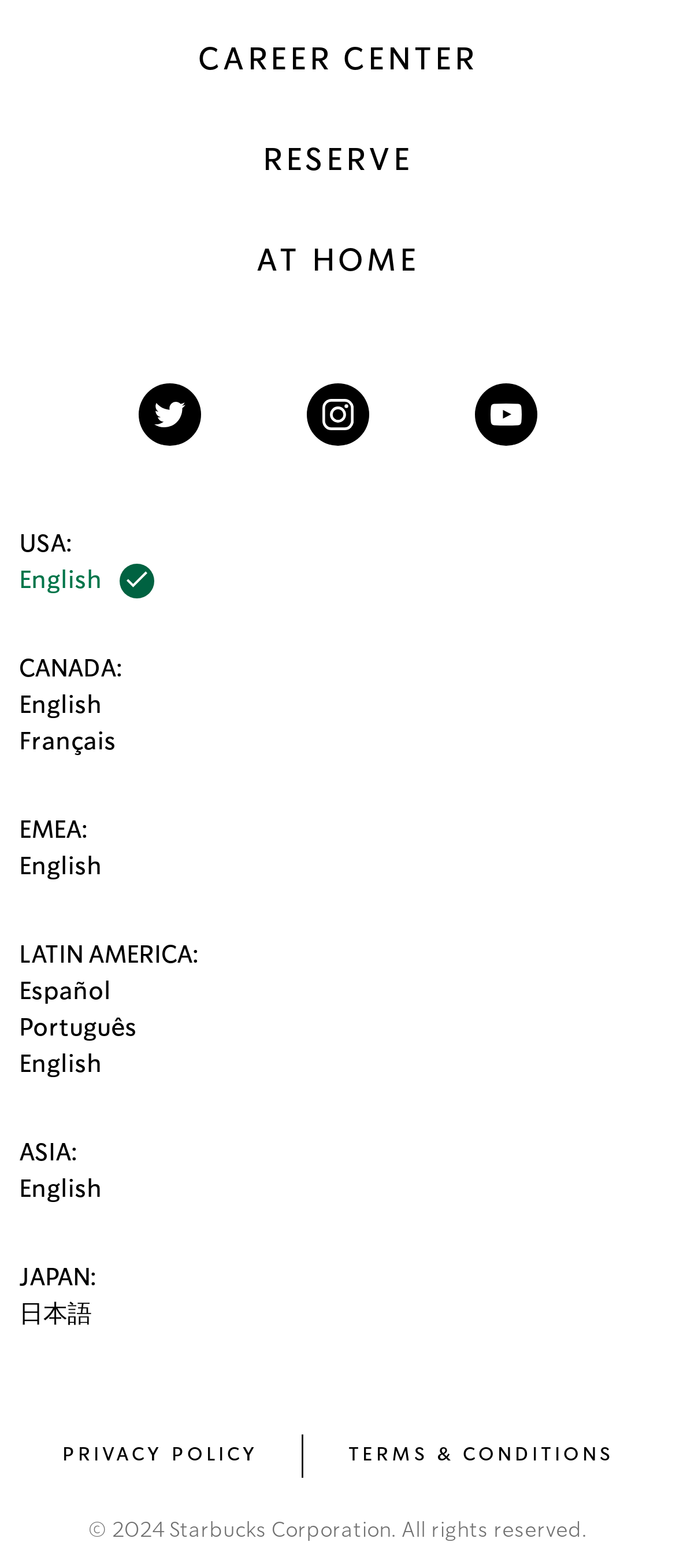Find the bounding box coordinates of the area to click in order to follow the instruction: "Go to career center".

[0.026, 0.007, 0.974, 0.071]